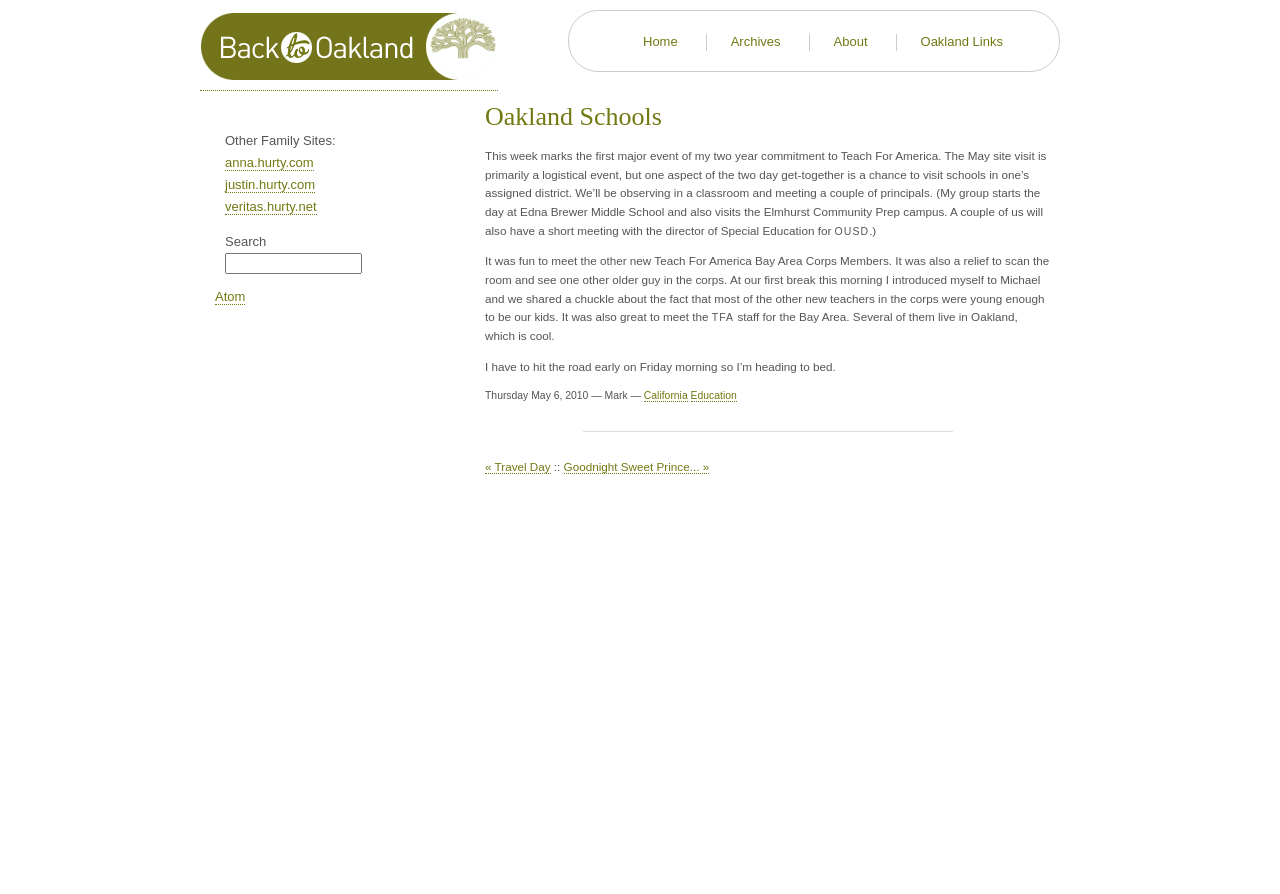Please identify the coordinates of the bounding box that should be clicked to fulfill this instruction: "read about oakland schools".

[0.379, 0.114, 0.517, 0.147]